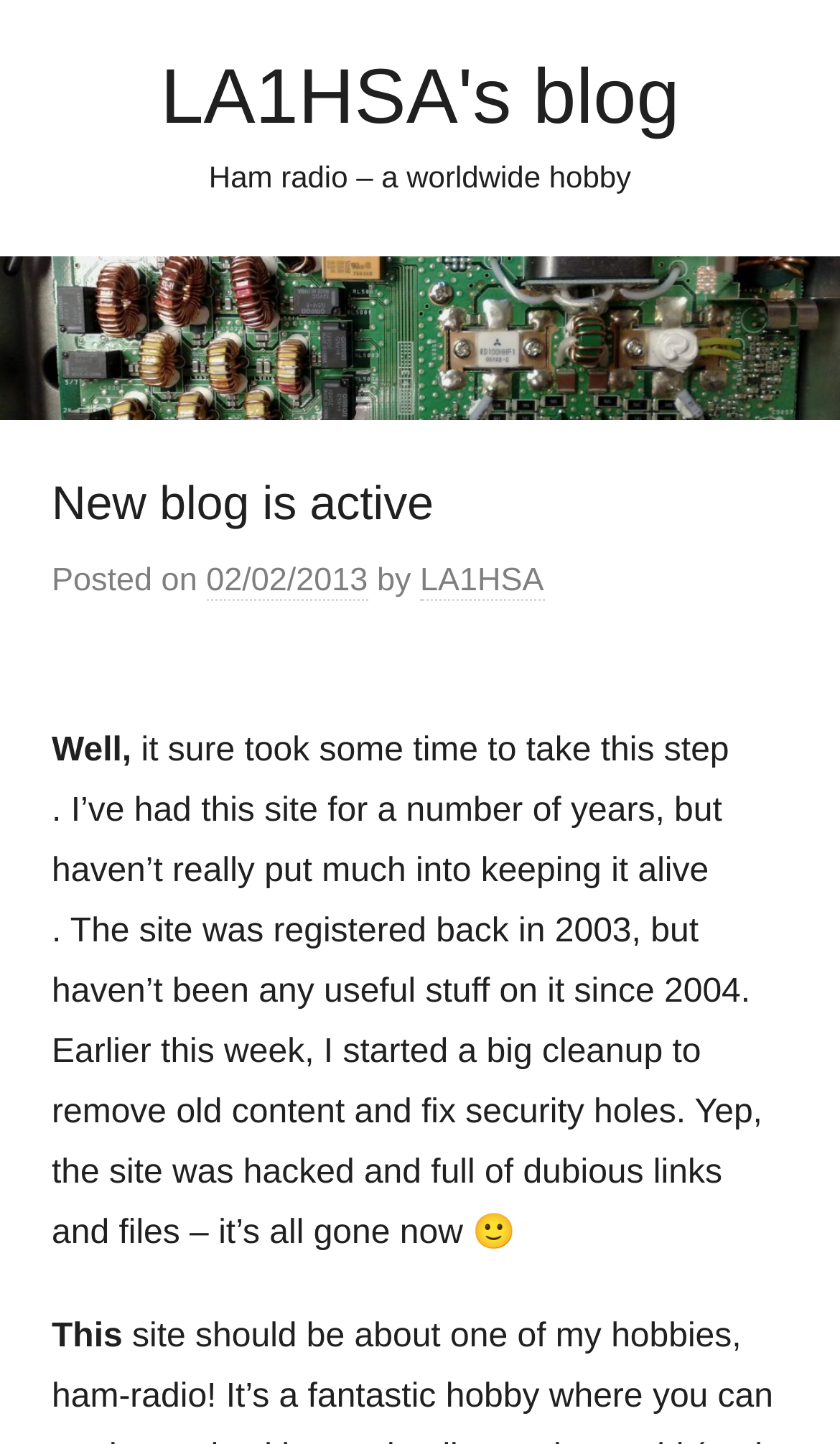Please answer the following question using a single word or phrase: 
What is the date of the blog post?

02/02/2013